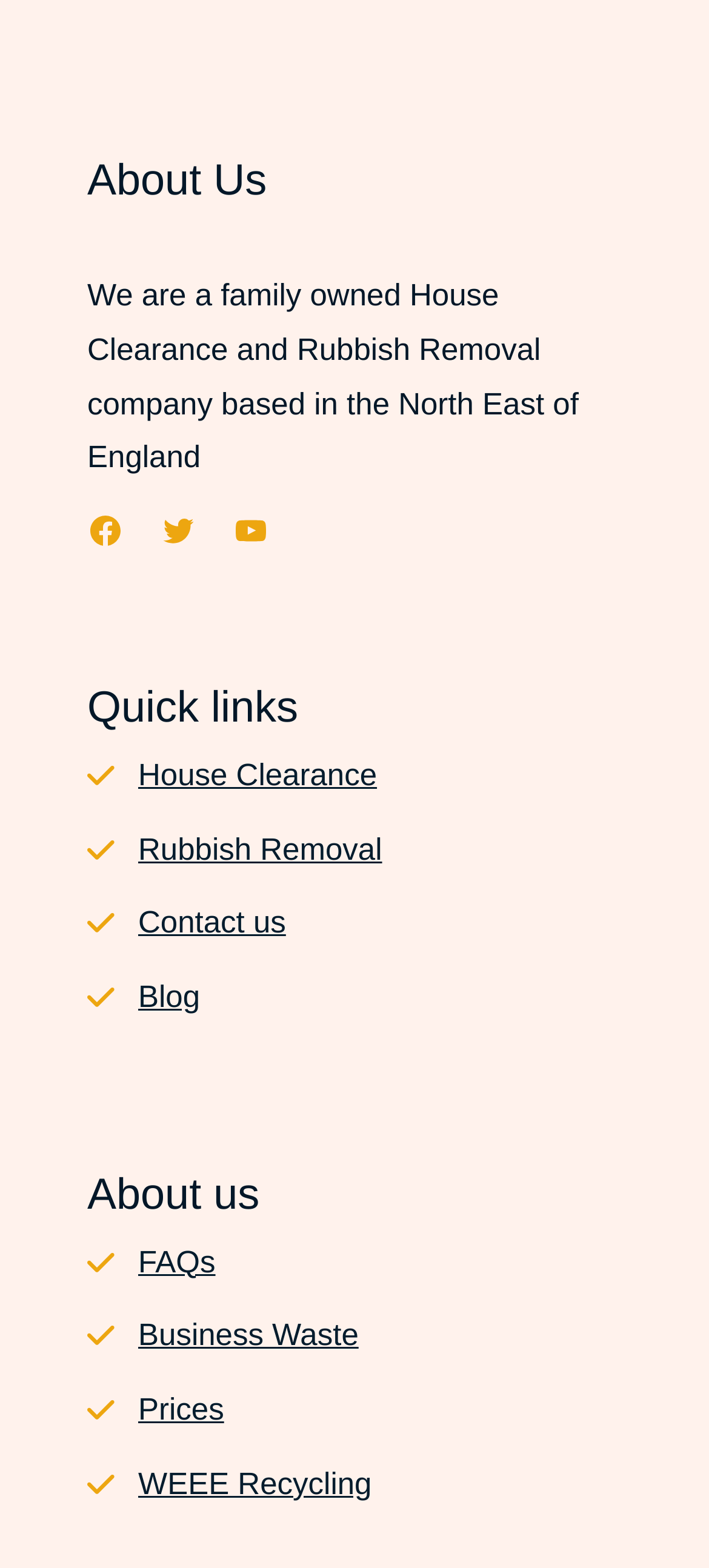Please provide a comprehensive answer to the question based on the screenshot: What is the company type?

Based on the StaticText element 'We are a family owned House Clearance and Rubbish Removal company based in the North East of England', we can infer that the company type is family owned.